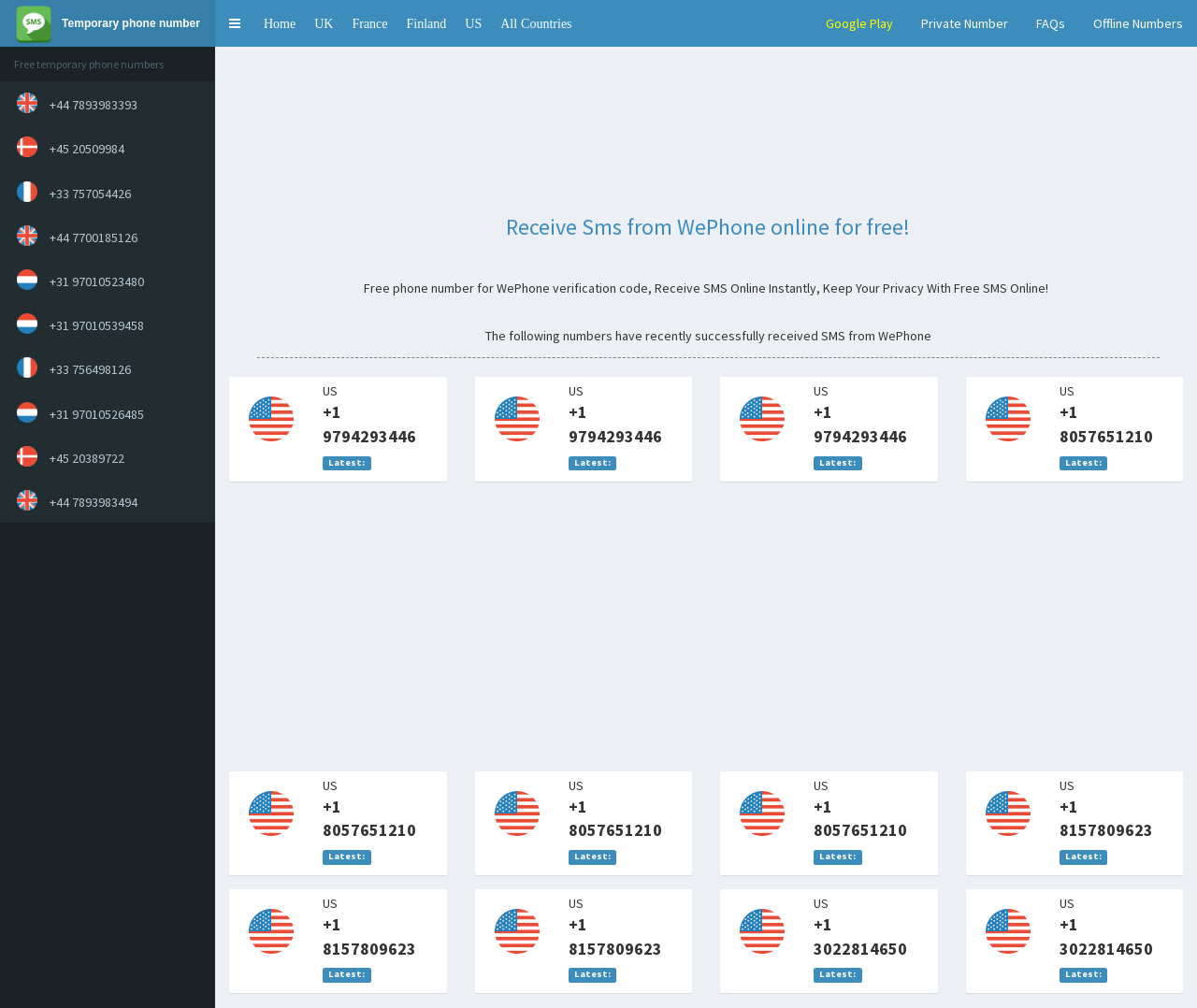What is the latest time a US virtual phone number received an SMS?
Provide a detailed answer to the question, using the image to inform your response.

I looked at the links with 'US Virtual Phone Number' in their text, and the latest time mentioned is 'Latest: 10 minutes ago'.